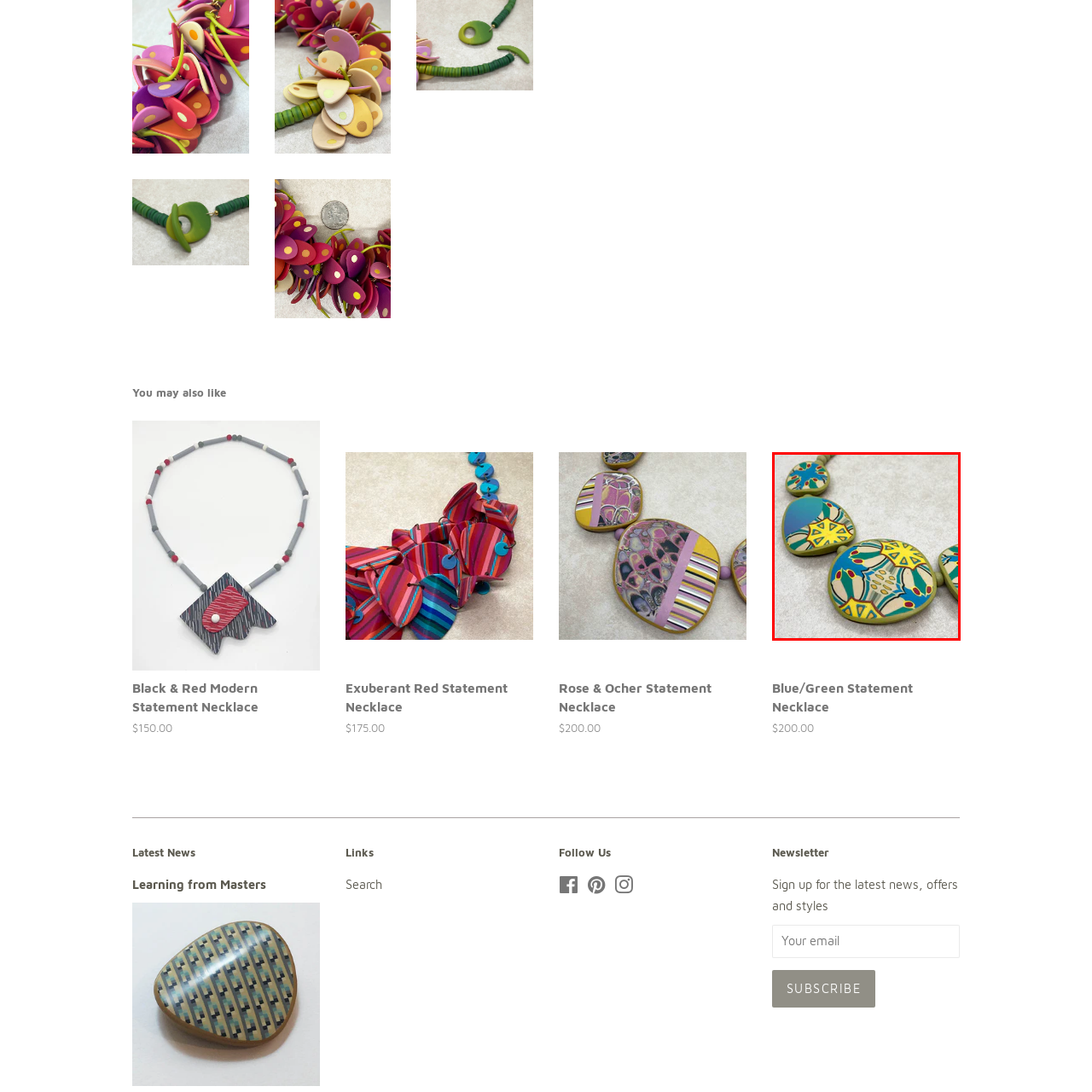View the section of the image outlined in red, What shape are the beads? Provide your response in a single word or brief phrase.

Smooth, rounded form